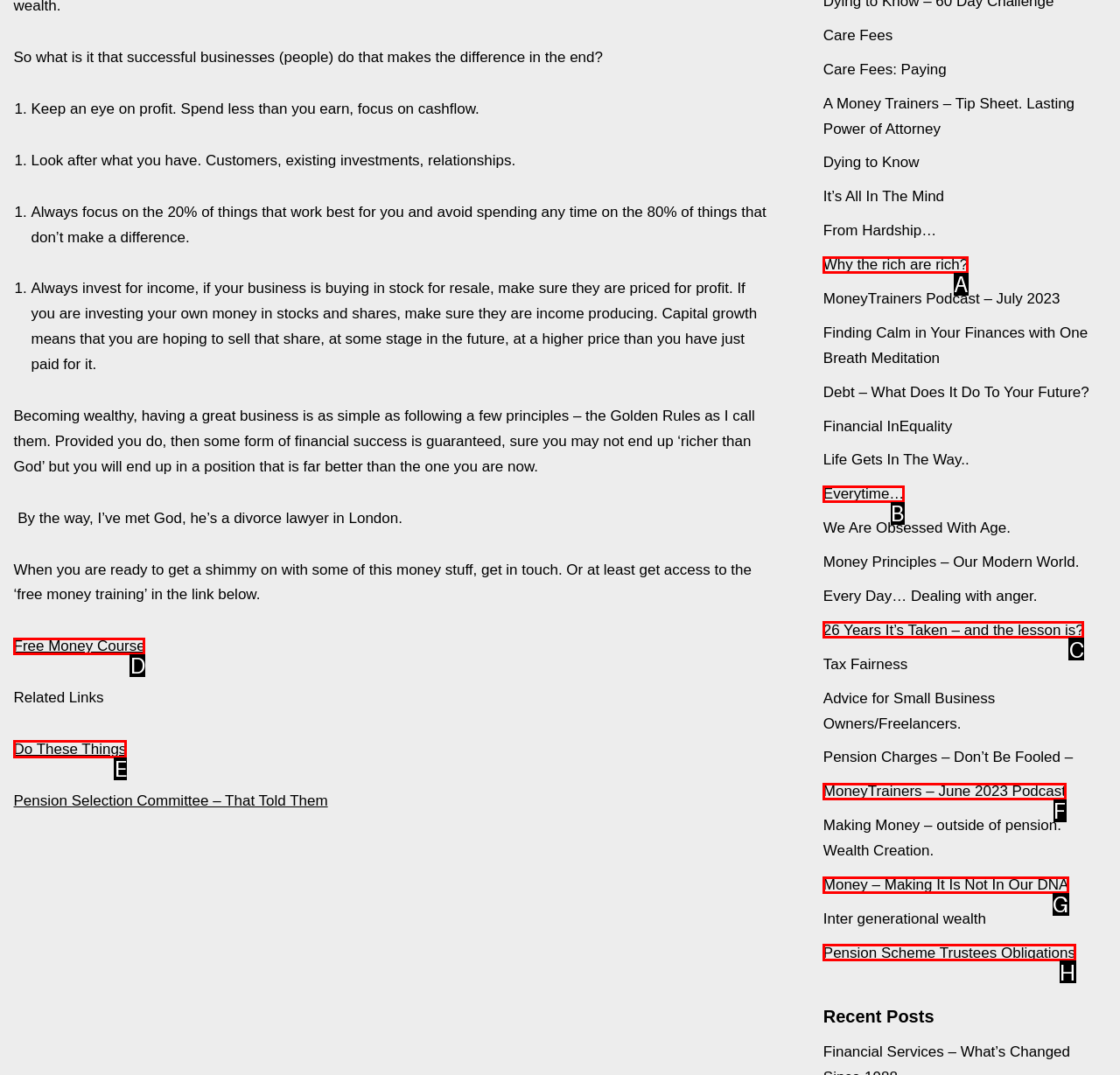Which UI element should you click on to achieve the following task: Read 'Do These Things'? Provide the letter of the correct option.

E